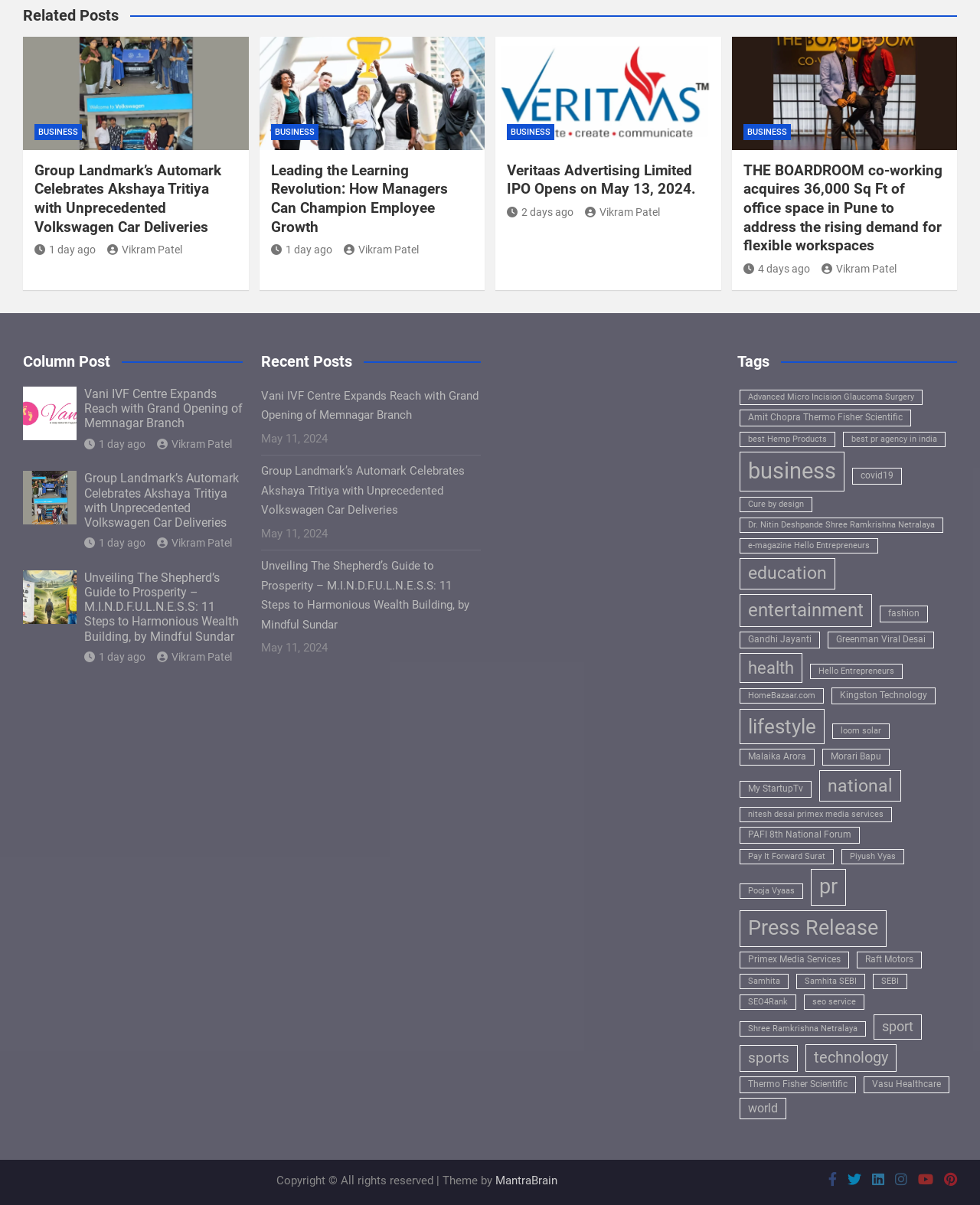Locate the bounding box coordinates of the clickable area needed to fulfill the instruction: "Explore 'THE BOARDROOM co-working acquires 36,000 Sq Ft of office space in Pune to address the rising demand for flexible workspaces'".

[0.758, 0.134, 0.965, 0.212]